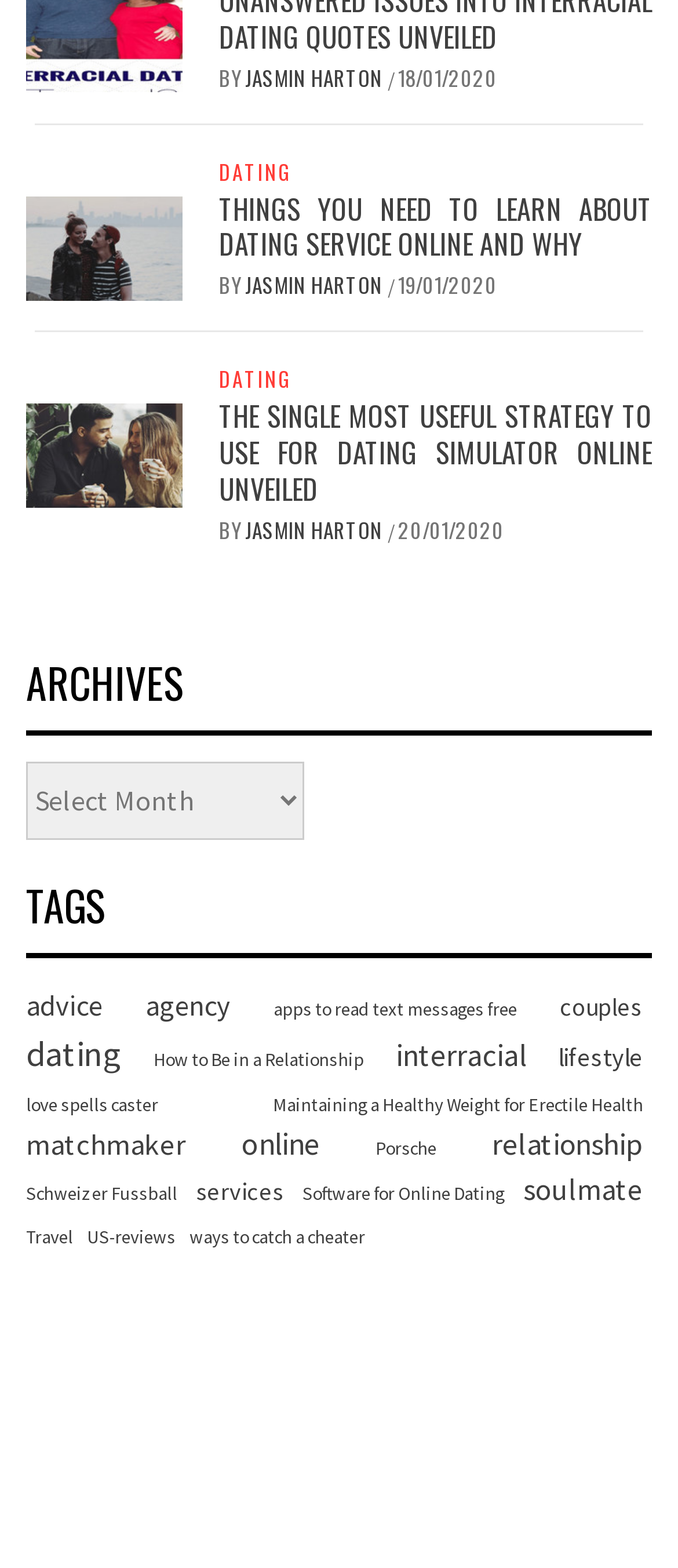What is the date of the second article?
Please respond to the question with as much detail as possible.

I looked at the date associated with the second article, which is 'THE SINGLE MOST USEFUL STRATEGY TO USE FOR DATING SIMULATOR ONLINE UNVEILED', and it is '19/01/2020'.